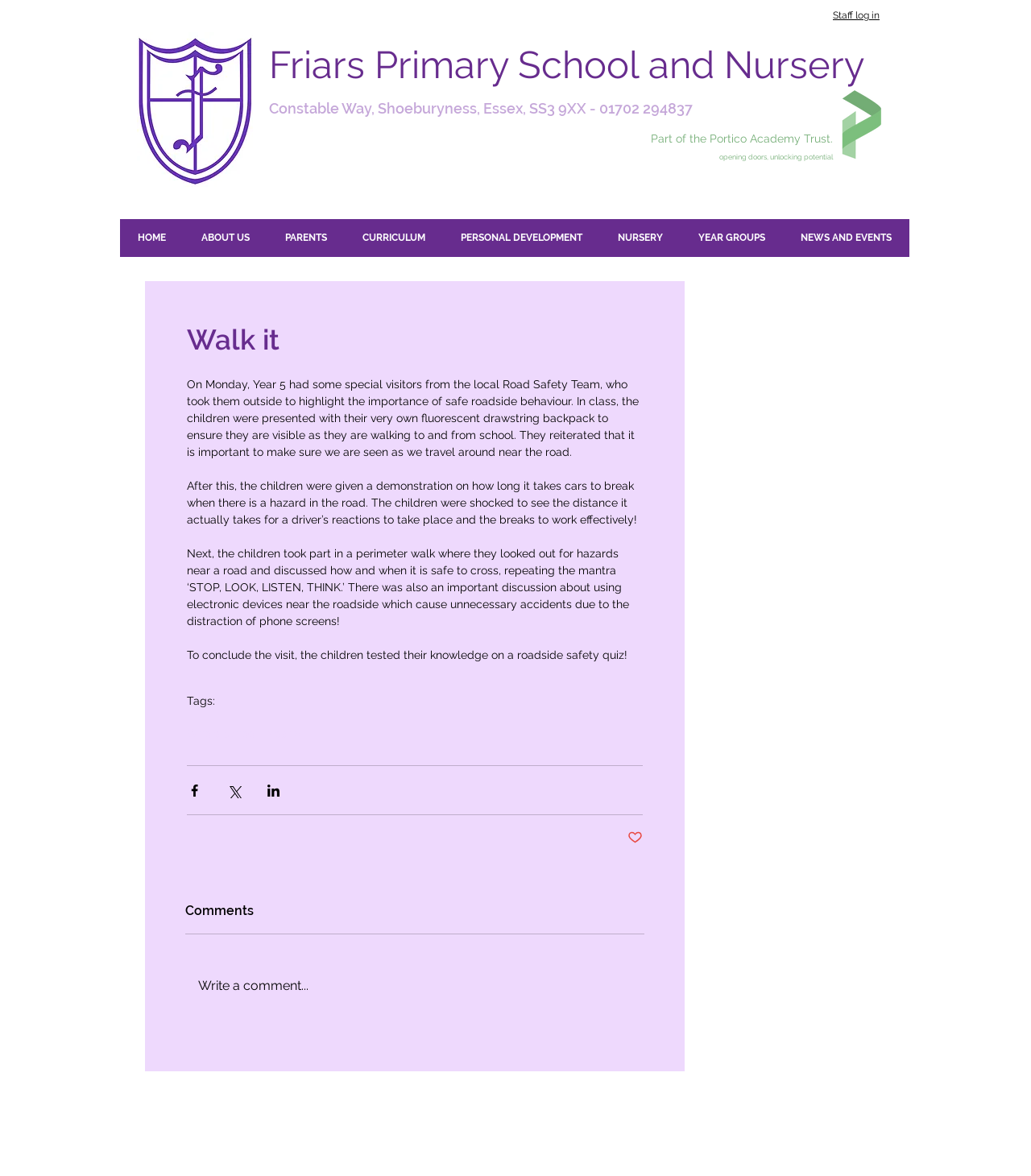Find the bounding box coordinates of the area to click in order to follow the instruction: "Write a comment".

[0.18, 0.819, 0.625, 0.858]